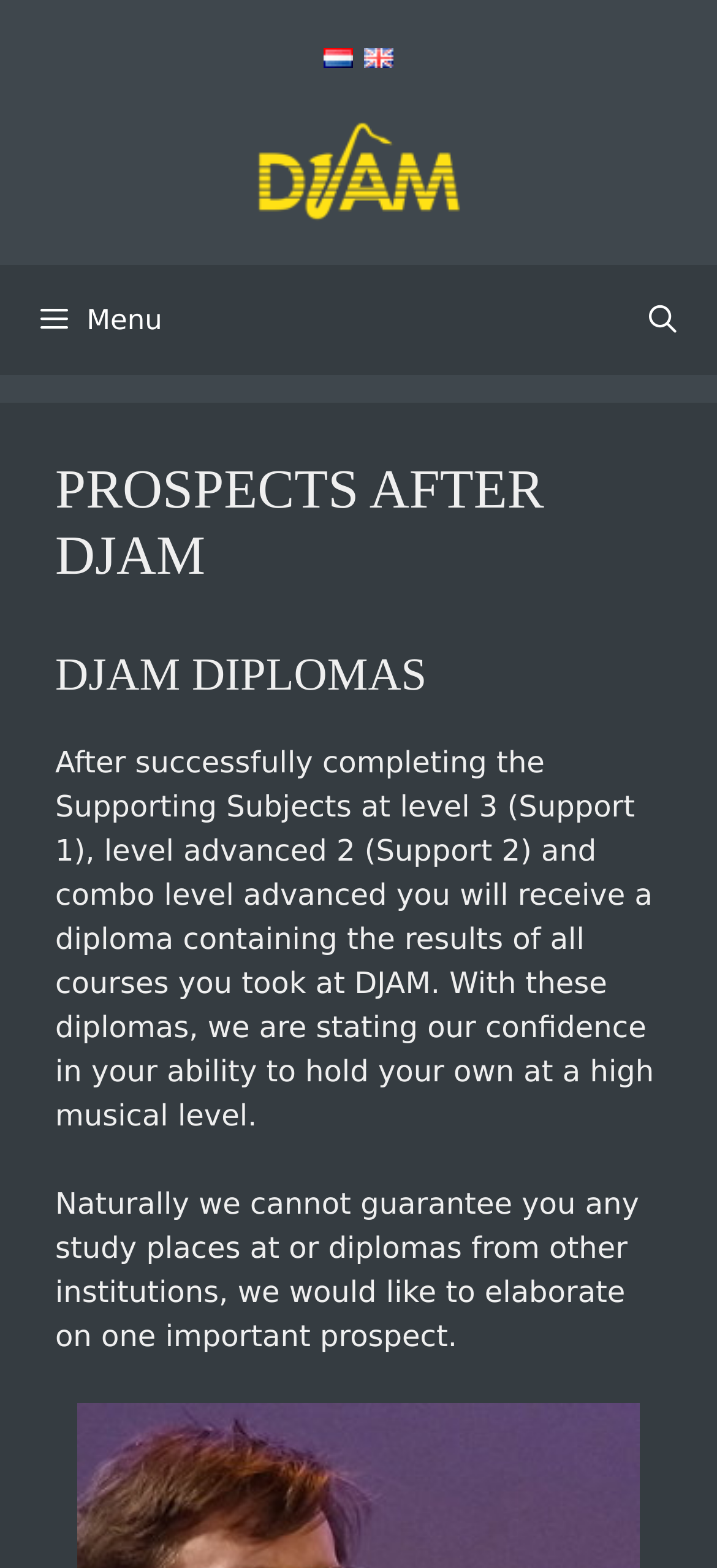Provide the bounding box coordinates, formatted as (top-left x, top-left y, bottom-right x, bottom-right y), with all values being floating point numbers between 0 and 1. Identify the bounding box of the UI element that matches the description: alt="English"

[0.507, 0.026, 0.548, 0.048]